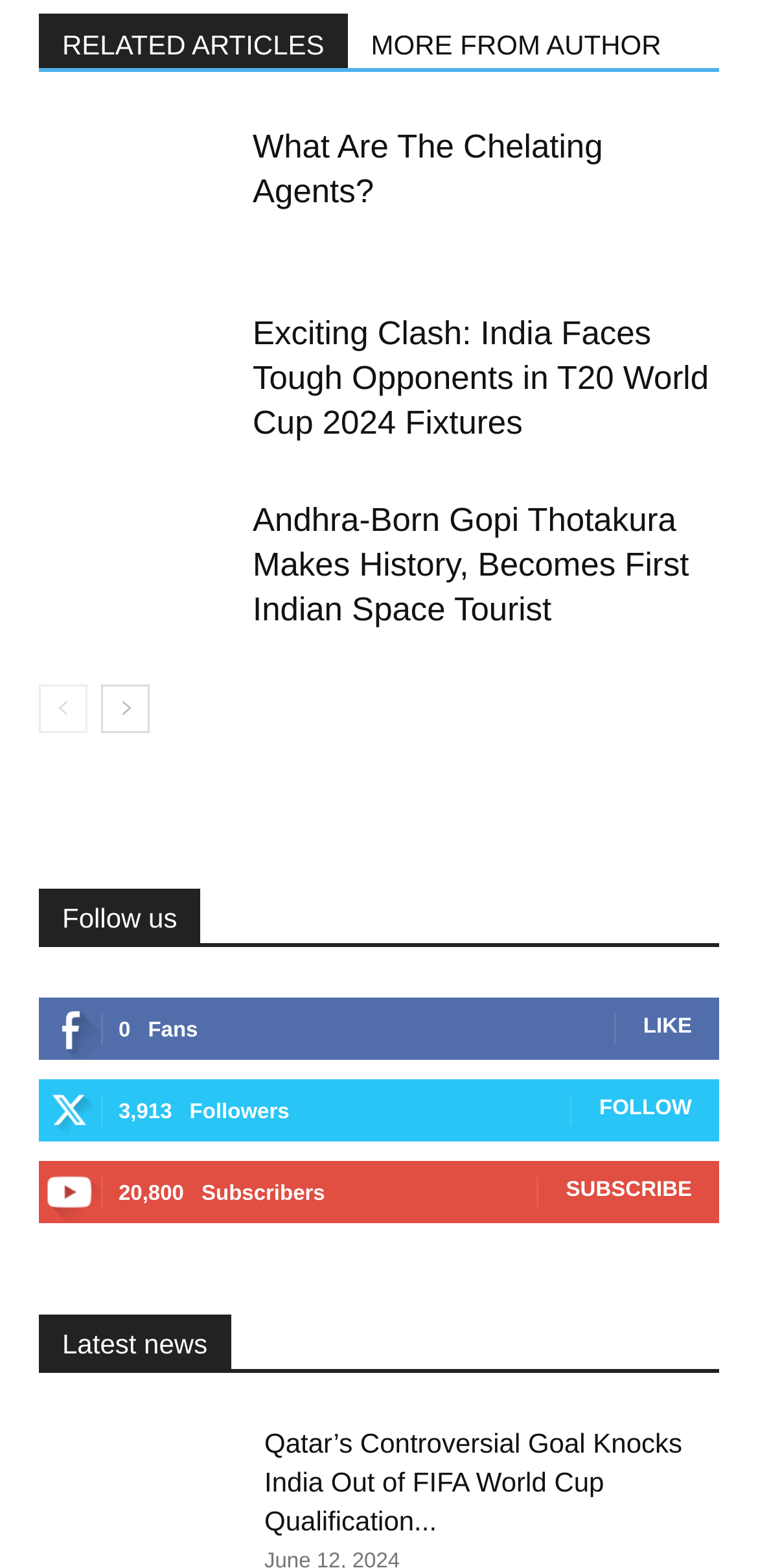Answer the question with a single word or phrase: 
What is the title of the first article?

What Are The Chelating Agents?